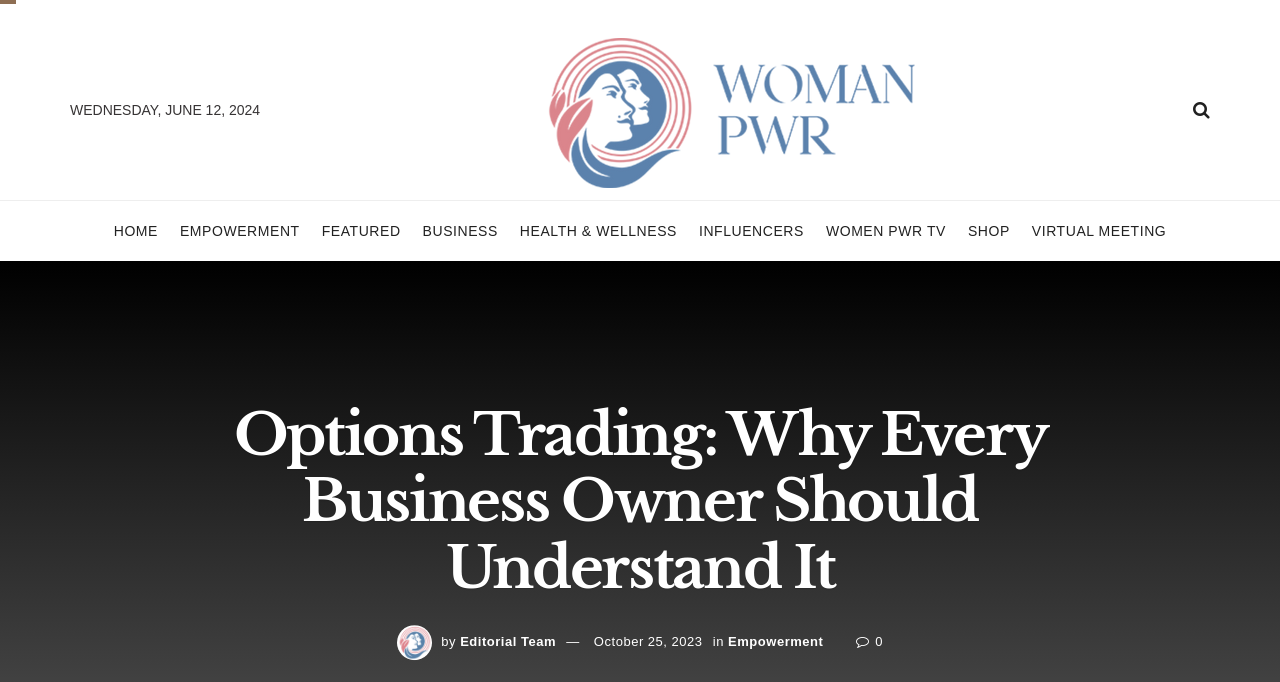Identify the bounding box for the described UI element: "Editorial Team".

[0.359, 0.93, 0.434, 0.952]